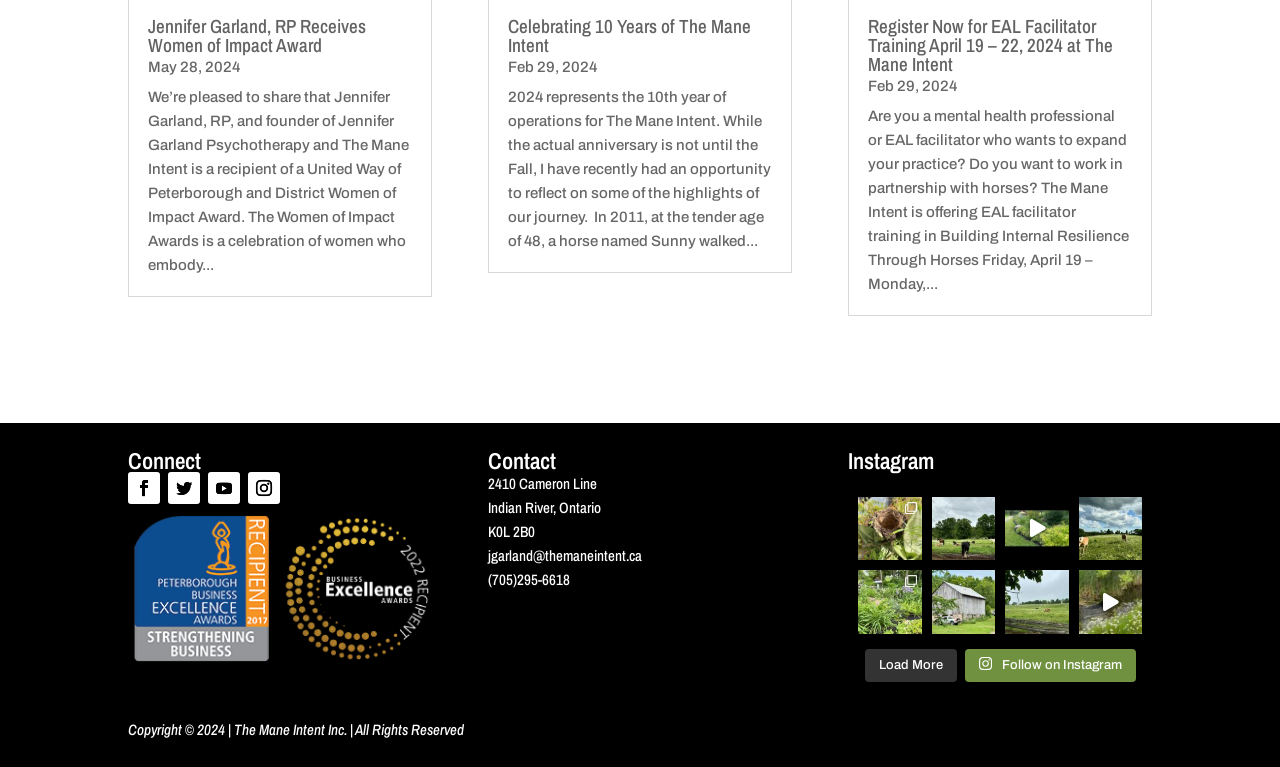What is the theme of the Instagram posts?
Based on the screenshot, provide your answer in one word or phrase.

Nature and horses